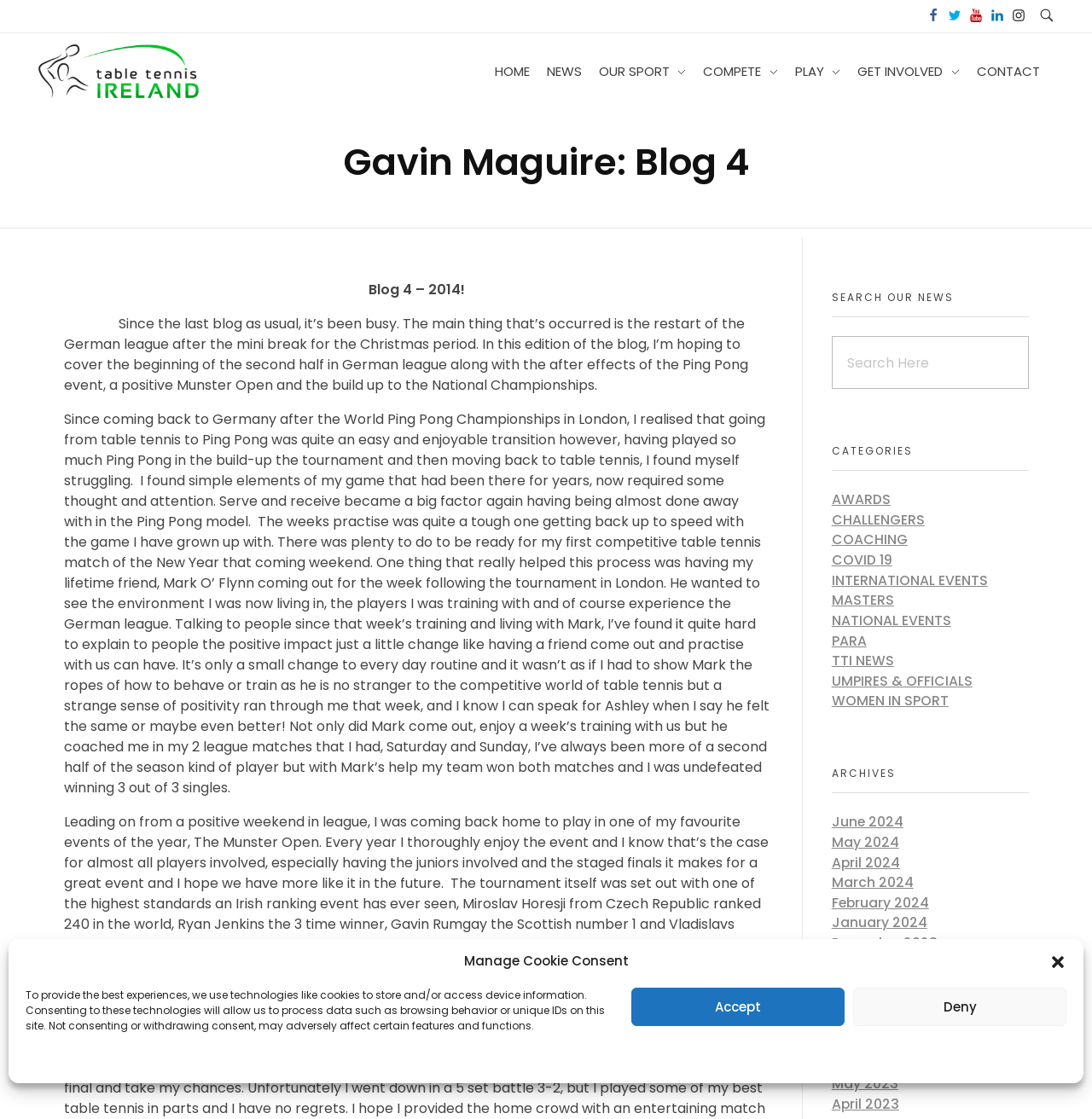Please specify the bounding box coordinates of the element that should be clicked to execute the given instruction: 'Read the blog post'. Ensure the coordinates are four float numbers between 0 and 1, expressed as [left, top, right, bottom].

[0.338, 0.25, 0.426, 0.268]